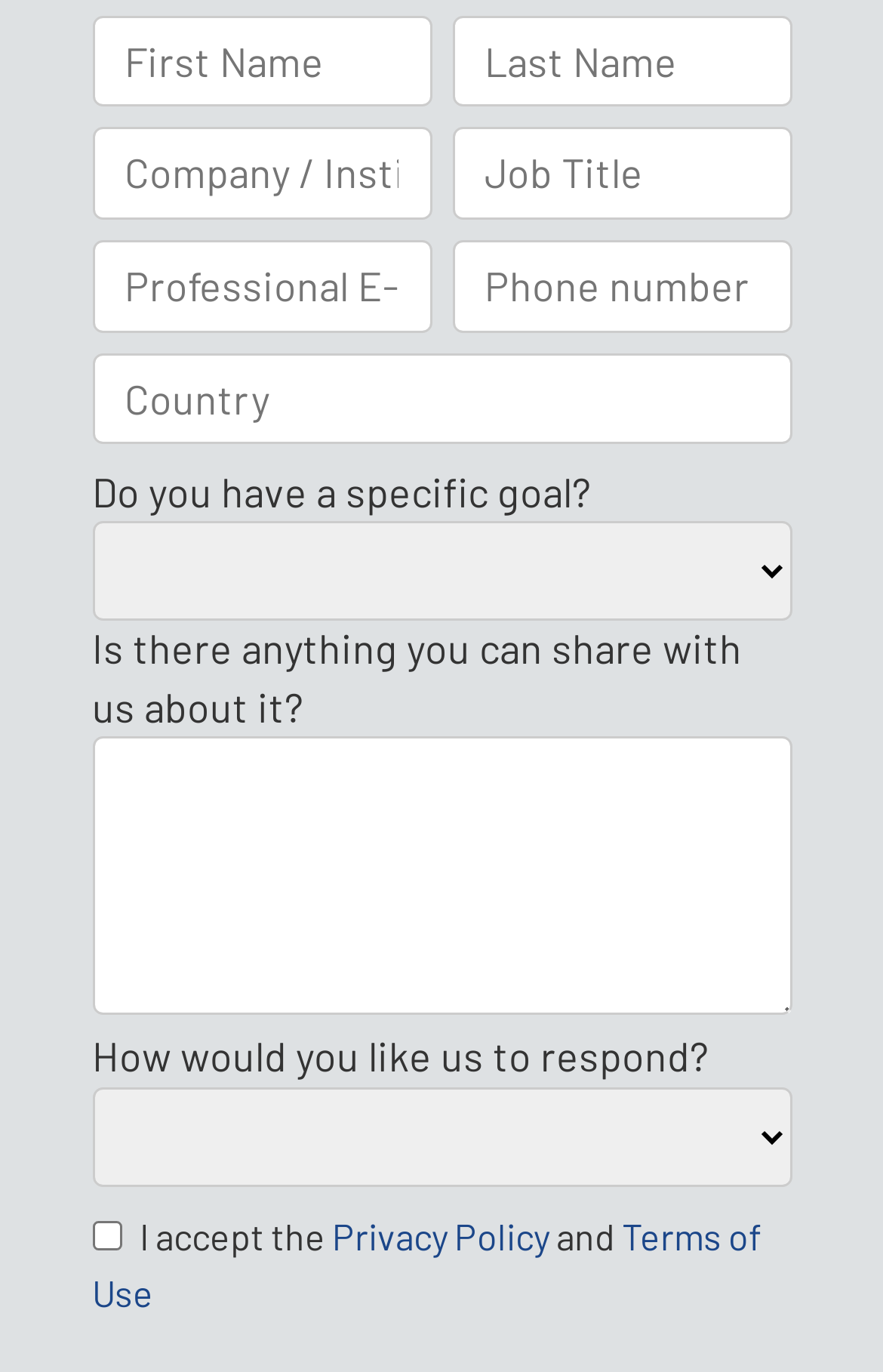Locate the bounding box coordinates of the area that needs to be clicked to fulfill the following instruction: "Select a goal". The coordinates should be in the format of four float numbers between 0 and 1, namely [left, top, right, bottom].

[0.104, 0.38, 0.896, 0.453]